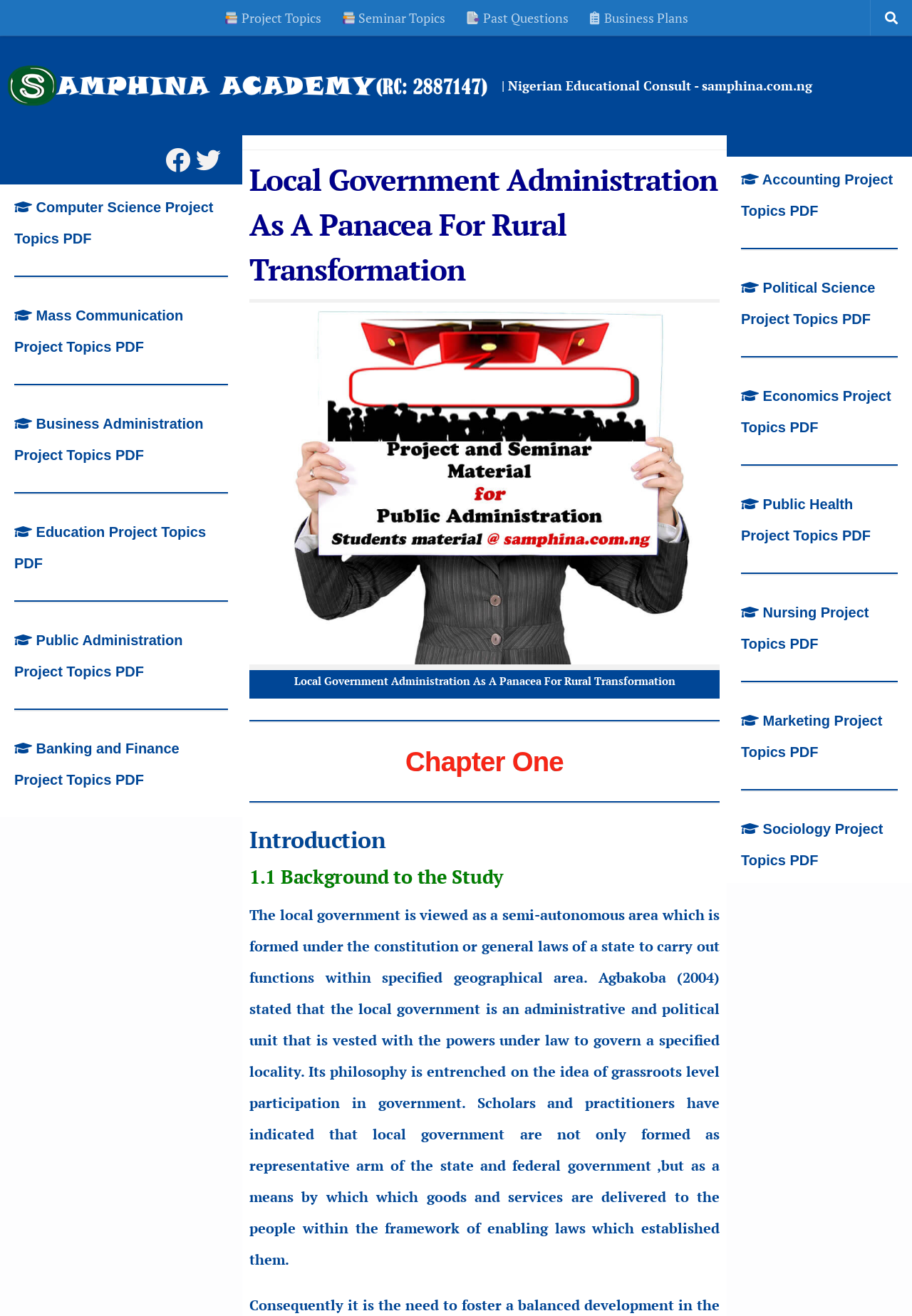How many project topics are listed on the webpage?
Provide a detailed and extensive answer to the question.

By examining the webpage content, I found 12 links to project topics, each with a PDF label, such as 'Computer Science Project Topics PDF', 'Mass Communication Project Topics PDF', and so on. These links are separated by horizontal separators, making it easy to count the number of project topics listed.